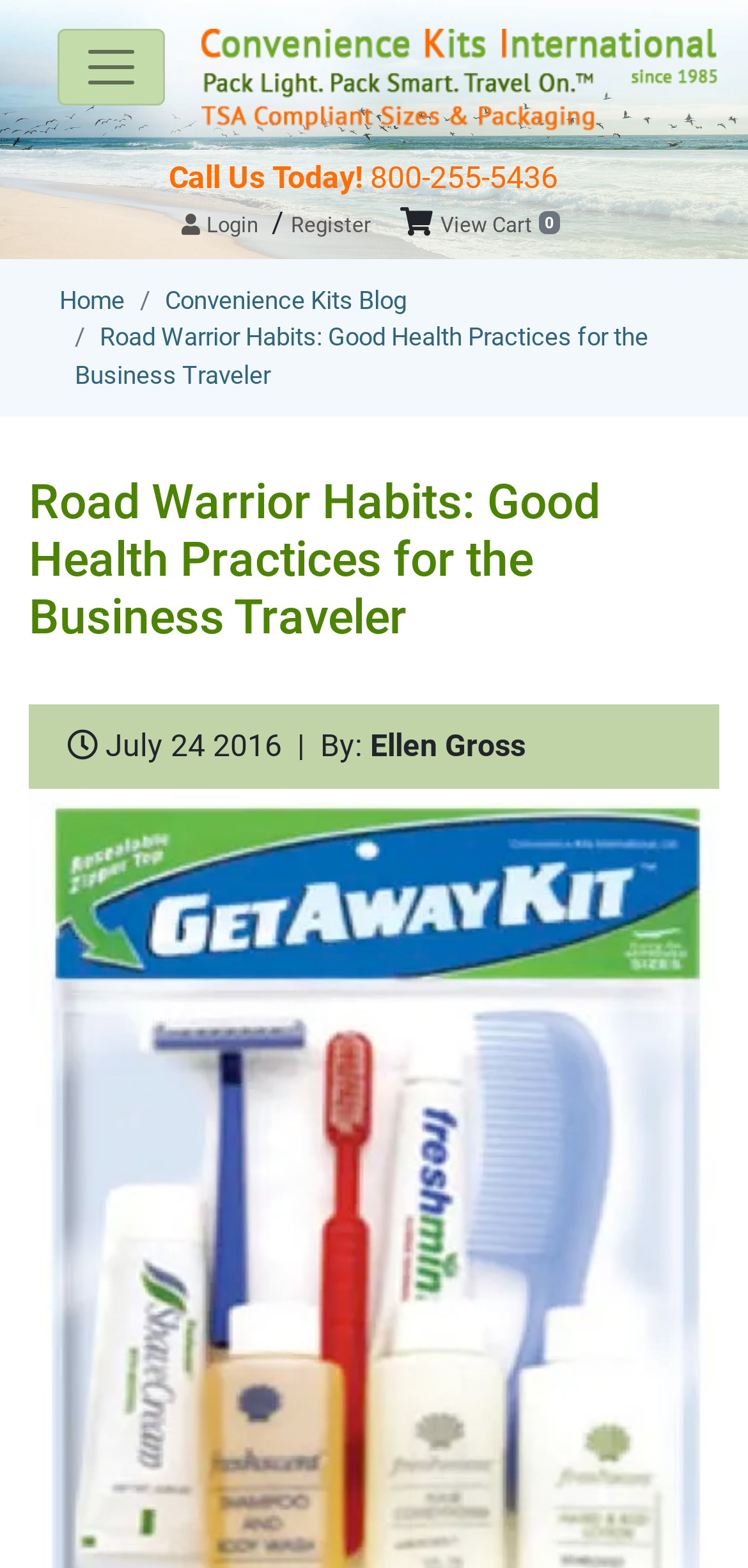Find the bounding box coordinates of the clickable region needed to perform the following instruction: "Read news dated April 25, 2022". The coordinates should be provided as four float numbers between 0 and 1, i.e., [left, top, right, bottom].

None